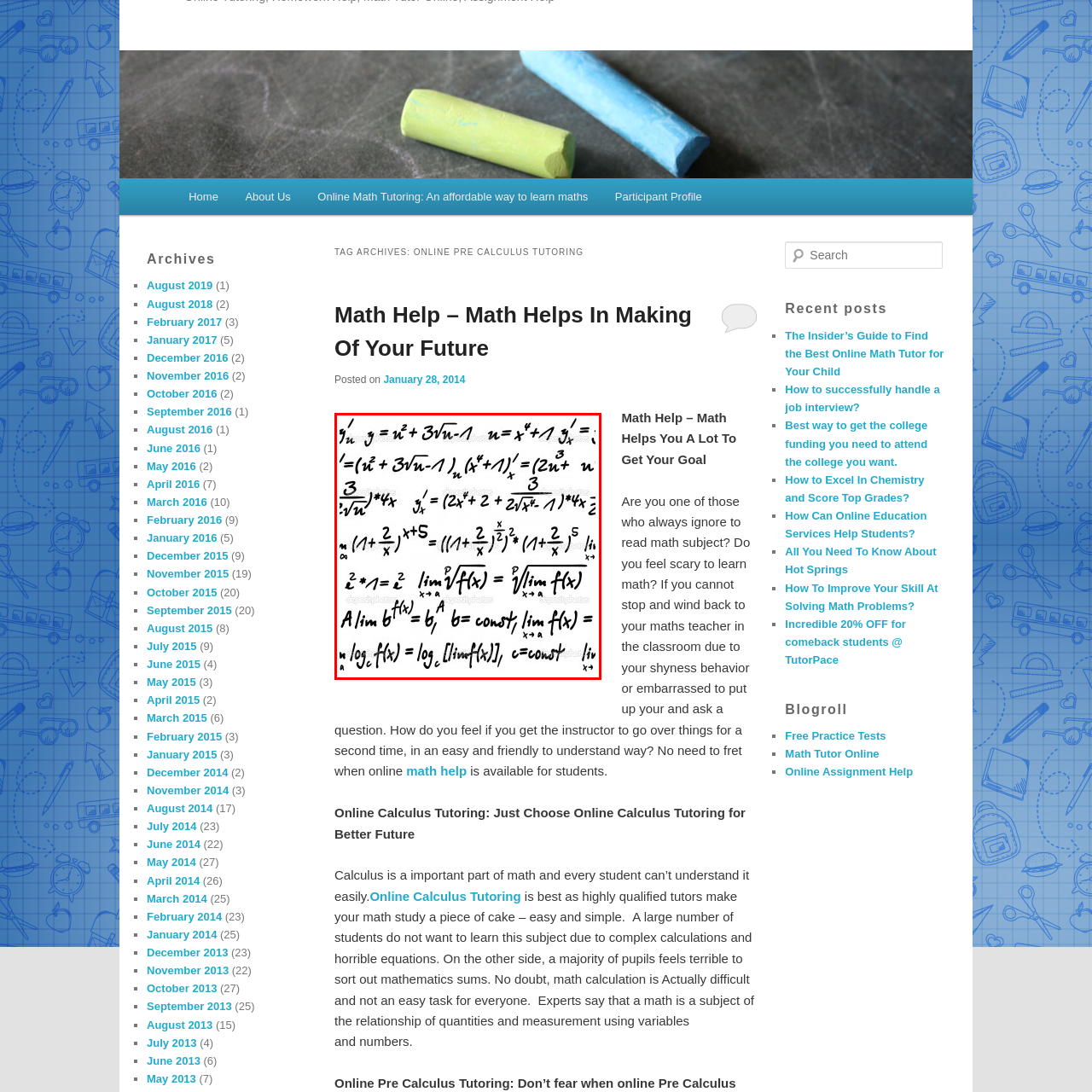Thoroughly describe the contents of the image enclosed in the red rectangle.

The image features a collection of mathematical equations and expressions, predominantly involving calculus and algebraic functions. The content includes derivative notations, limits, and polynomial expressions, depicted in a handwritten style. Key concepts highlighted in the image encompass:

- The differentiation of functions represented with respect to variables (e.g., \( y = u^2 + 3\sqrt{u-1} \)).
- Limit notation showcasing the behavior of functions as they approach specific values (e.g., \( \lim_{x \to 1} f(x) = 2 \)).
- Algebraic manipulations involving exponentiation and logarithmic transformations (e.g., \( A \lim b f(x) = b^A \)).
- The use of fractions and radical signs throughout the expressions.

This visually rich representation of mathematical principles serves as a resource for students and educators in understanding complex calculus and precalculus concepts.